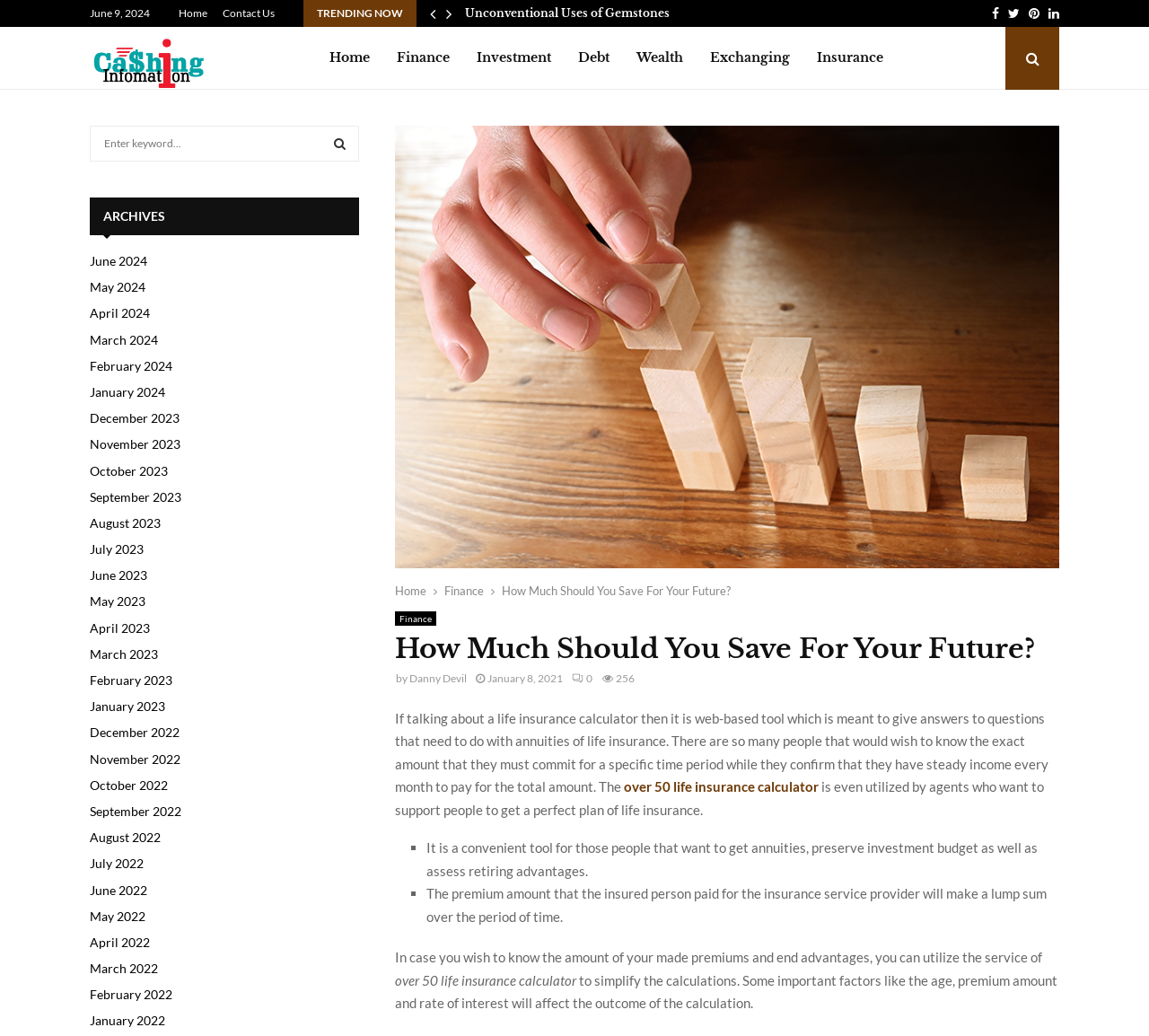What is the name of the author of the article?
Use the information from the image to give a detailed answer to the question.

The name of the author of the article can be found in the link element with the text 'Danny Devil' and bounding box coordinates [0.356, 0.648, 0.406, 0.661]. This link is located near the heading 'How Much Should You Save For Your Future?' and is likely the author's name.